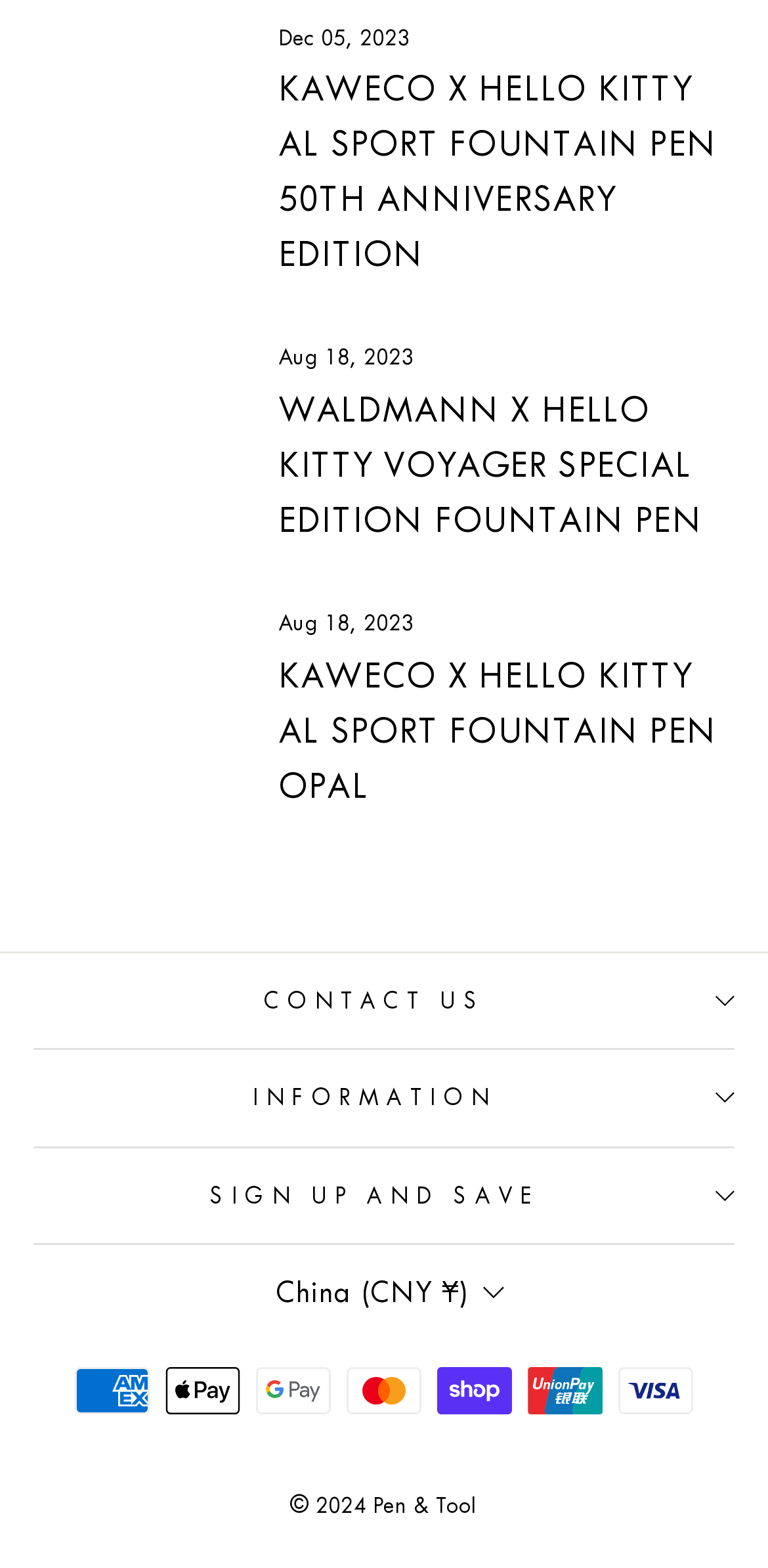How many buttons are in the footer section?
Look at the image and respond with a one-word or short phrase answer.

4